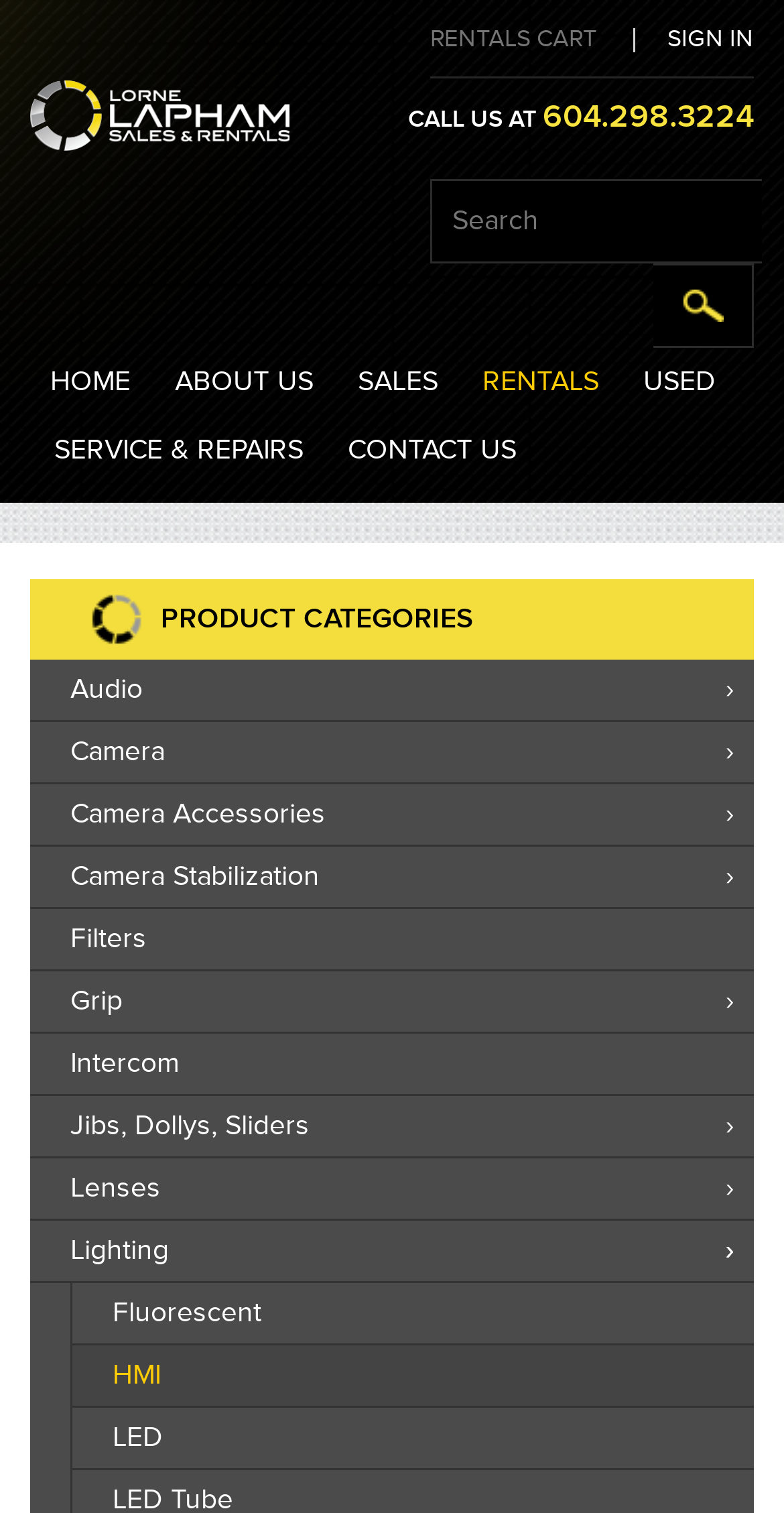Can you specify the bounding box coordinates for the region that should be clicked to fulfill this instruction: "Open mobile menu".

None